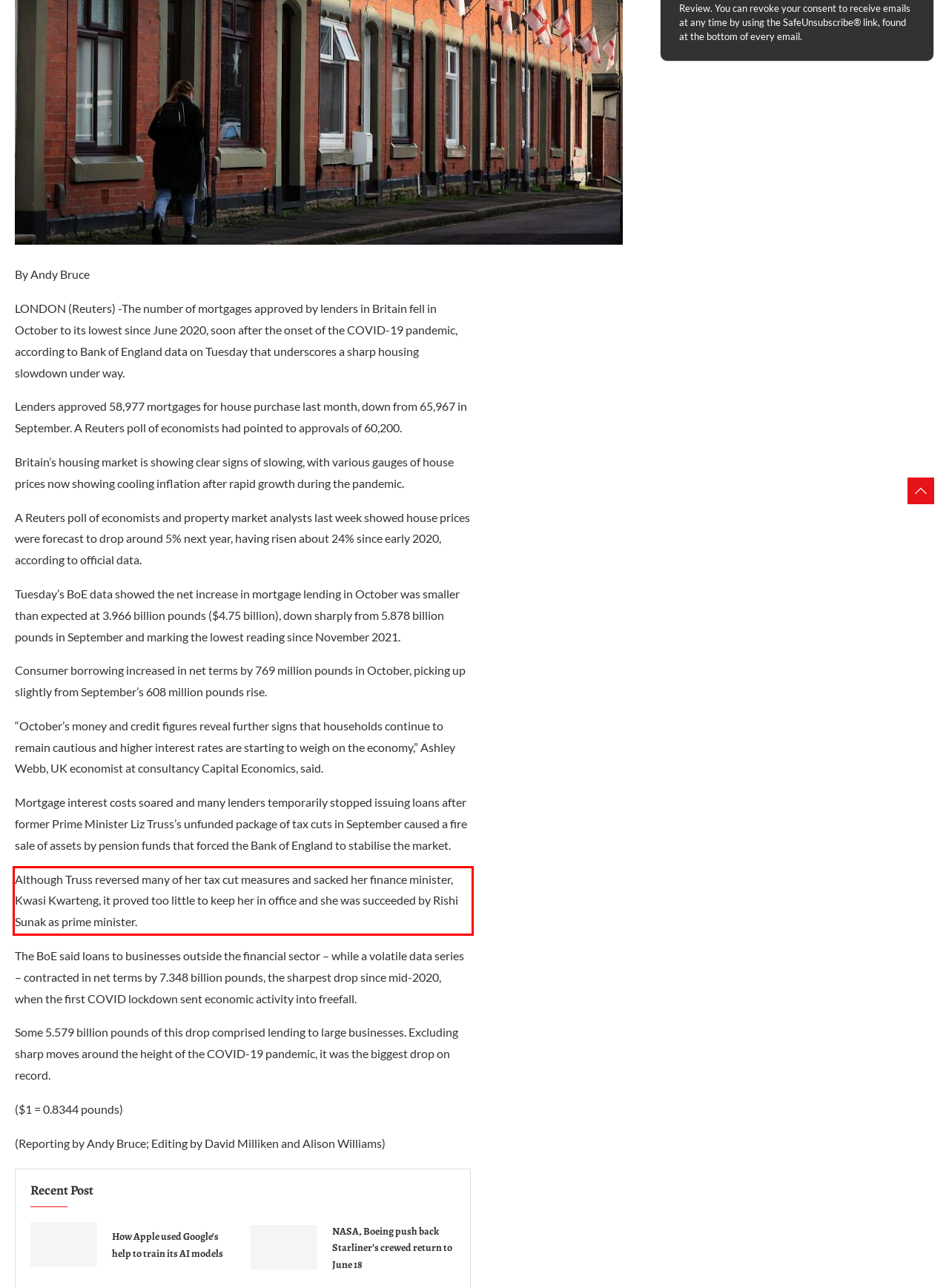You are looking at a screenshot of a webpage with a red rectangle bounding box. Use OCR to identify and extract the text content found inside this red bounding box.

Although Truss reversed many of her tax cut measures and sacked her finance minister, Kwasi Kwarteng, it proved too little to keep her in office and she was succeeded by Rishi Sunak as prime minister.